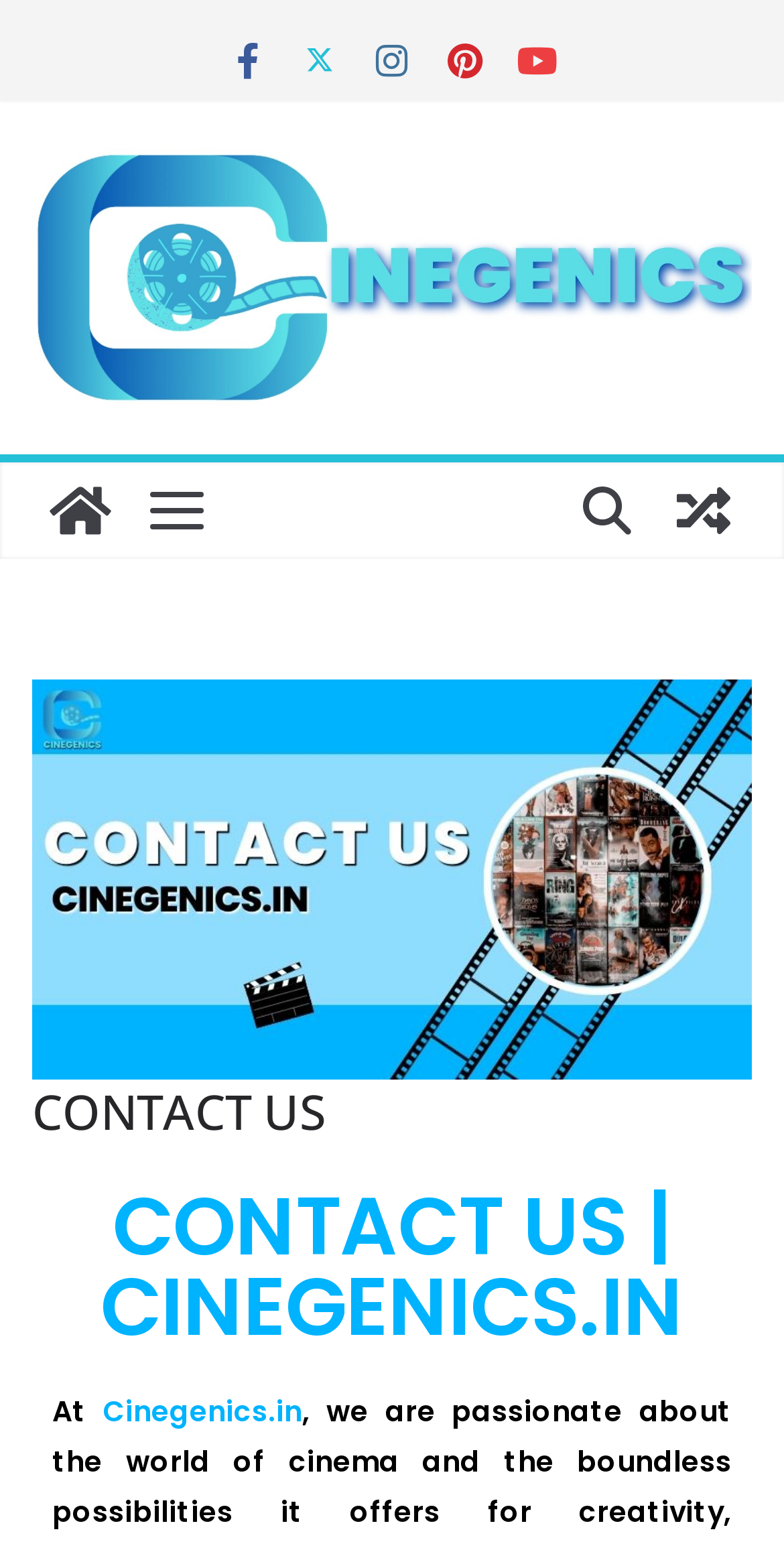Locate the bounding box coordinates of the UI element described by: "title="View a random post"". Provide the coordinates as four float numbers between 0 and 1, formatted as [left, top, right, bottom].

[0.836, 0.298, 0.959, 0.36]